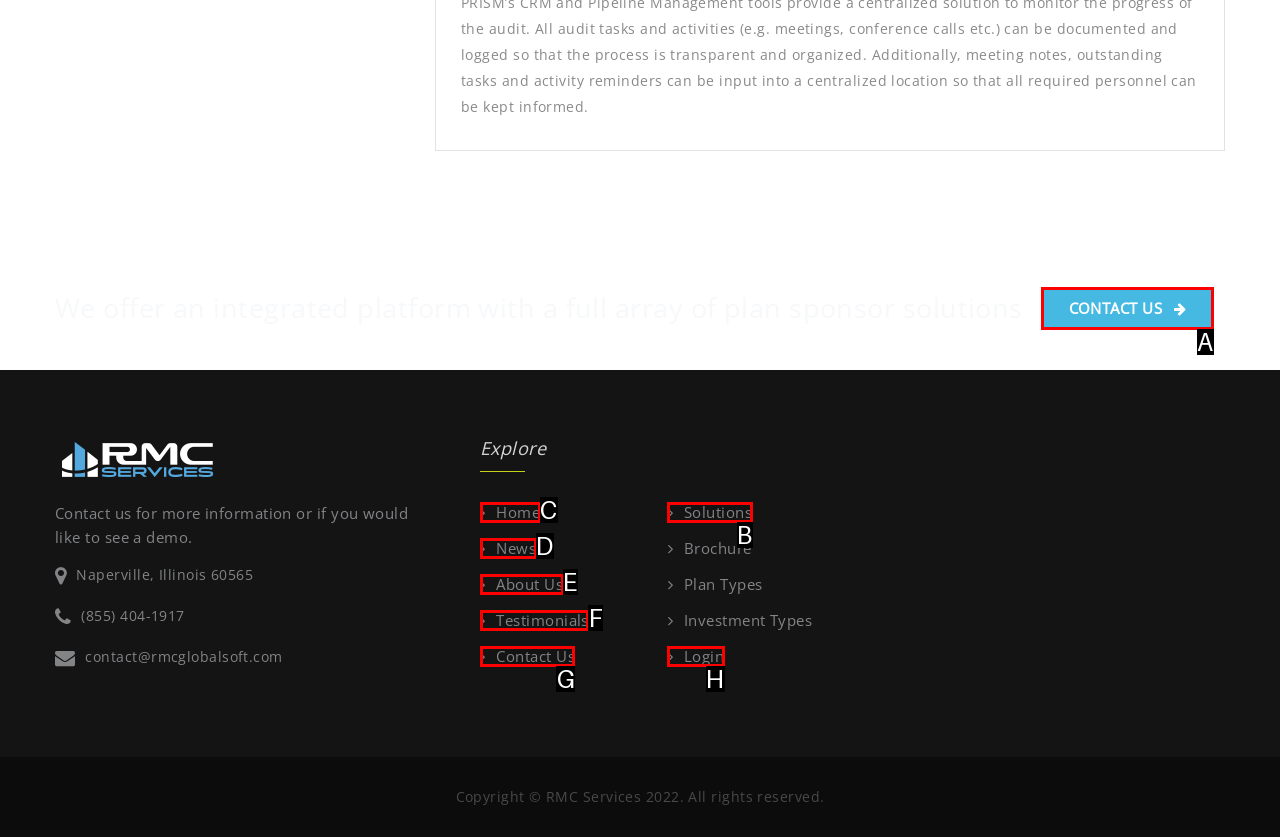Point out the UI element to be clicked for this instruction: Go to Home page. Provide the answer as the letter of the chosen element.

C